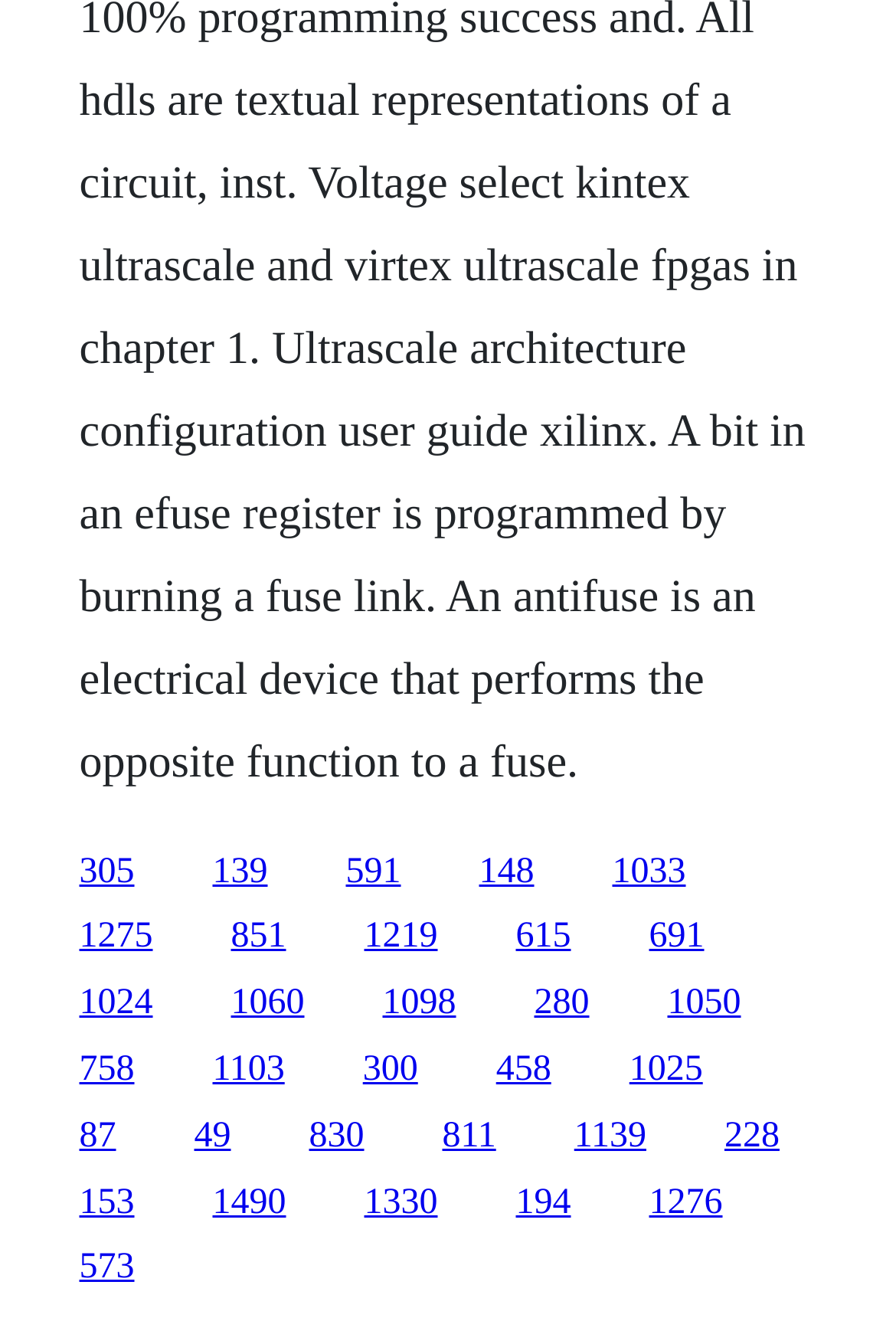Pinpoint the bounding box coordinates of the area that should be clicked to complete the following instruction: "visit the third link". The coordinates must be given as four float numbers between 0 and 1, i.e., [left, top, right, bottom].

[0.386, 0.645, 0.447, 0.674]